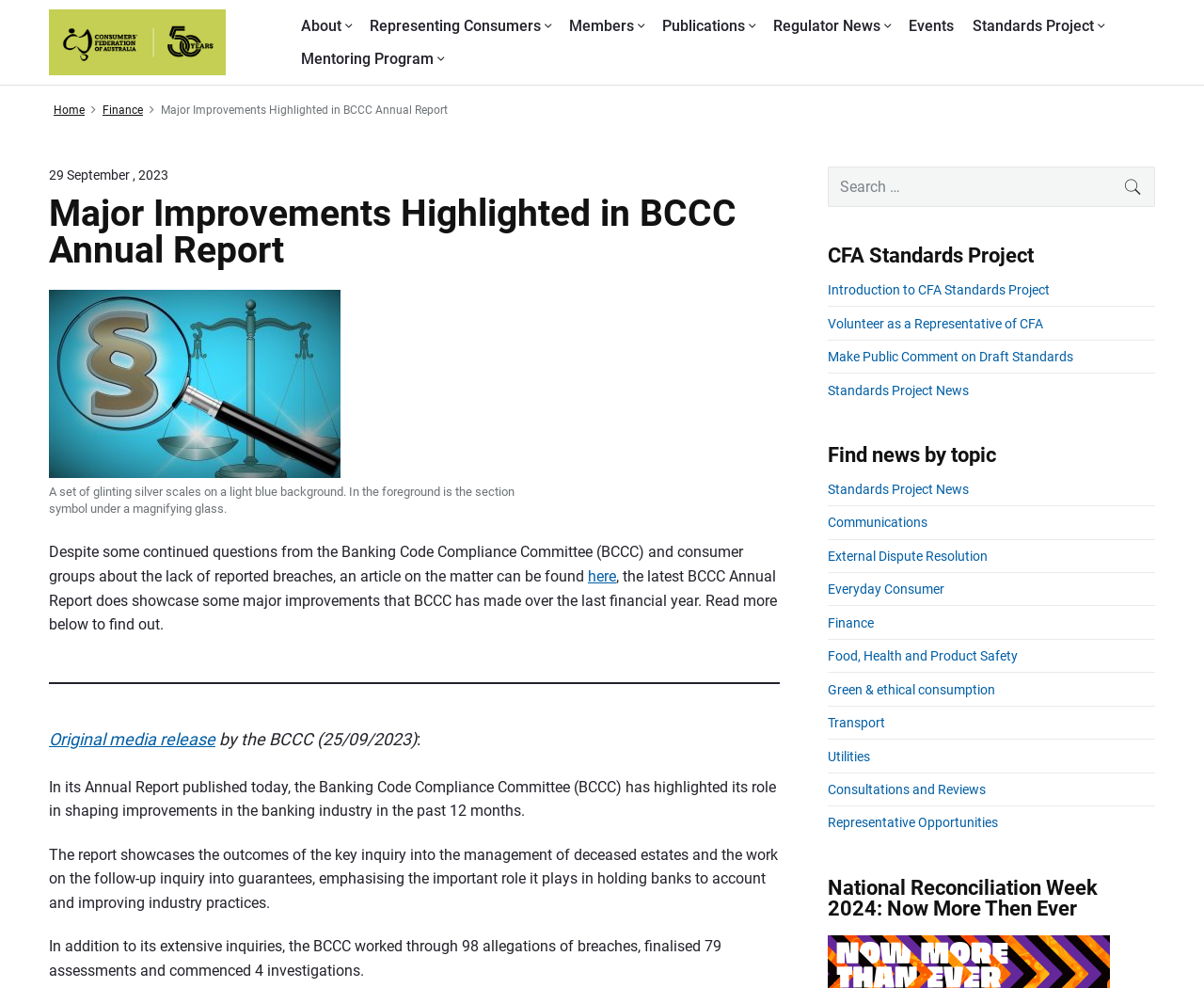Find and indicate the bounding box coordinates of the region you should select to follow the given instruction: "Read the 'Major Improvements Highlighted in BCCC Annual Report'".

[0.134, 0.105, 0.372, 0.118]